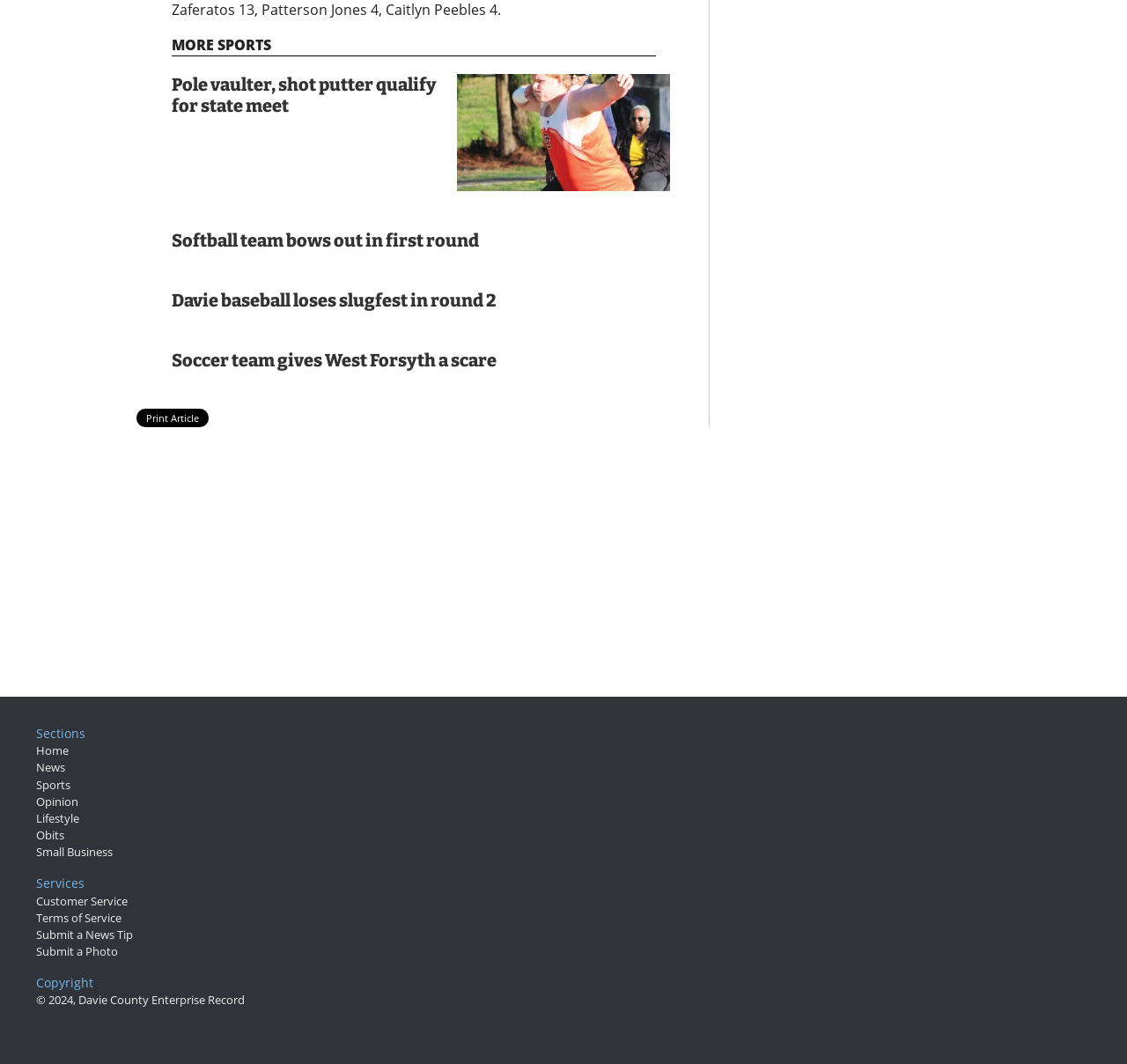Provide the bounding box coordinates of the section that needs to be clicked to accomplish the following instruction: "Print the current article."

[0.121, 0.384, 0.185, 0.402]